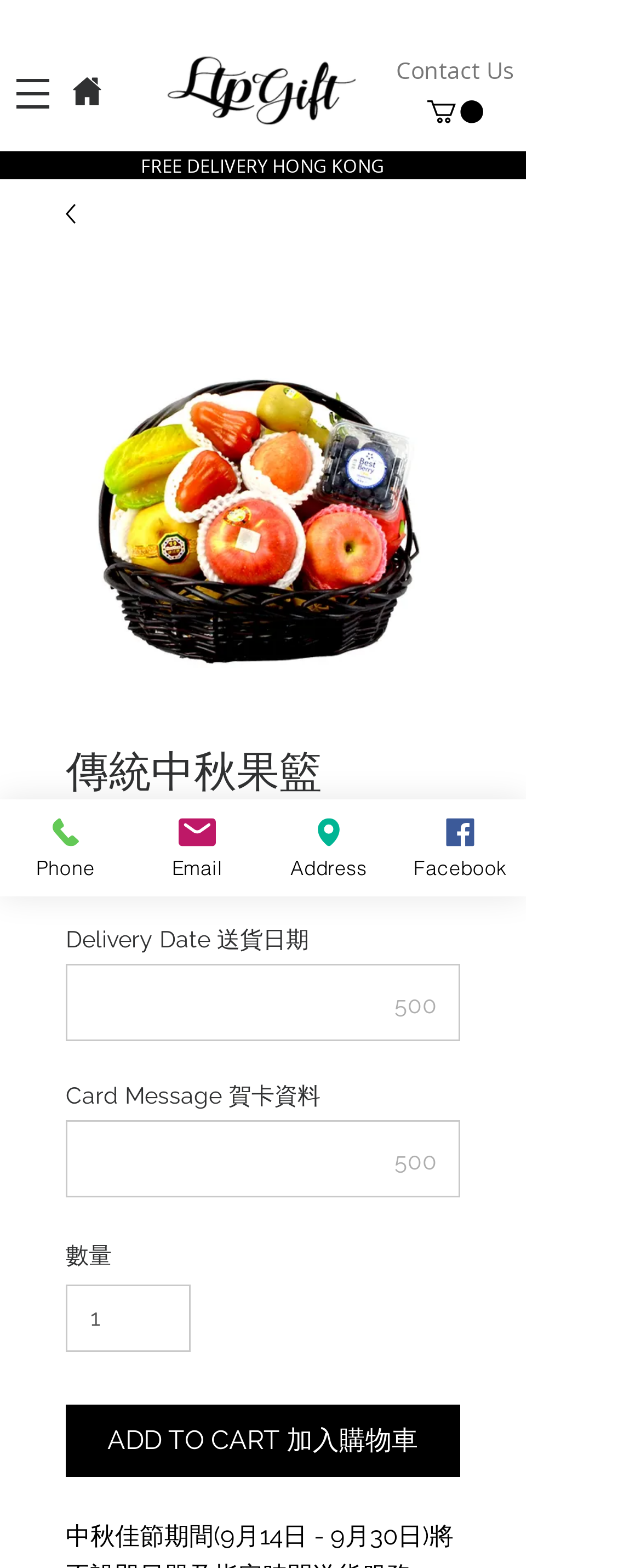Using the element description: "input value="1" aria-label="數量" value="1"", determine the bounding box coordinates. The coordinates should be in the format [left, top, right, bottom], with values between 0 and 1.

[0.103, 0.819, 0.298, 0.862]